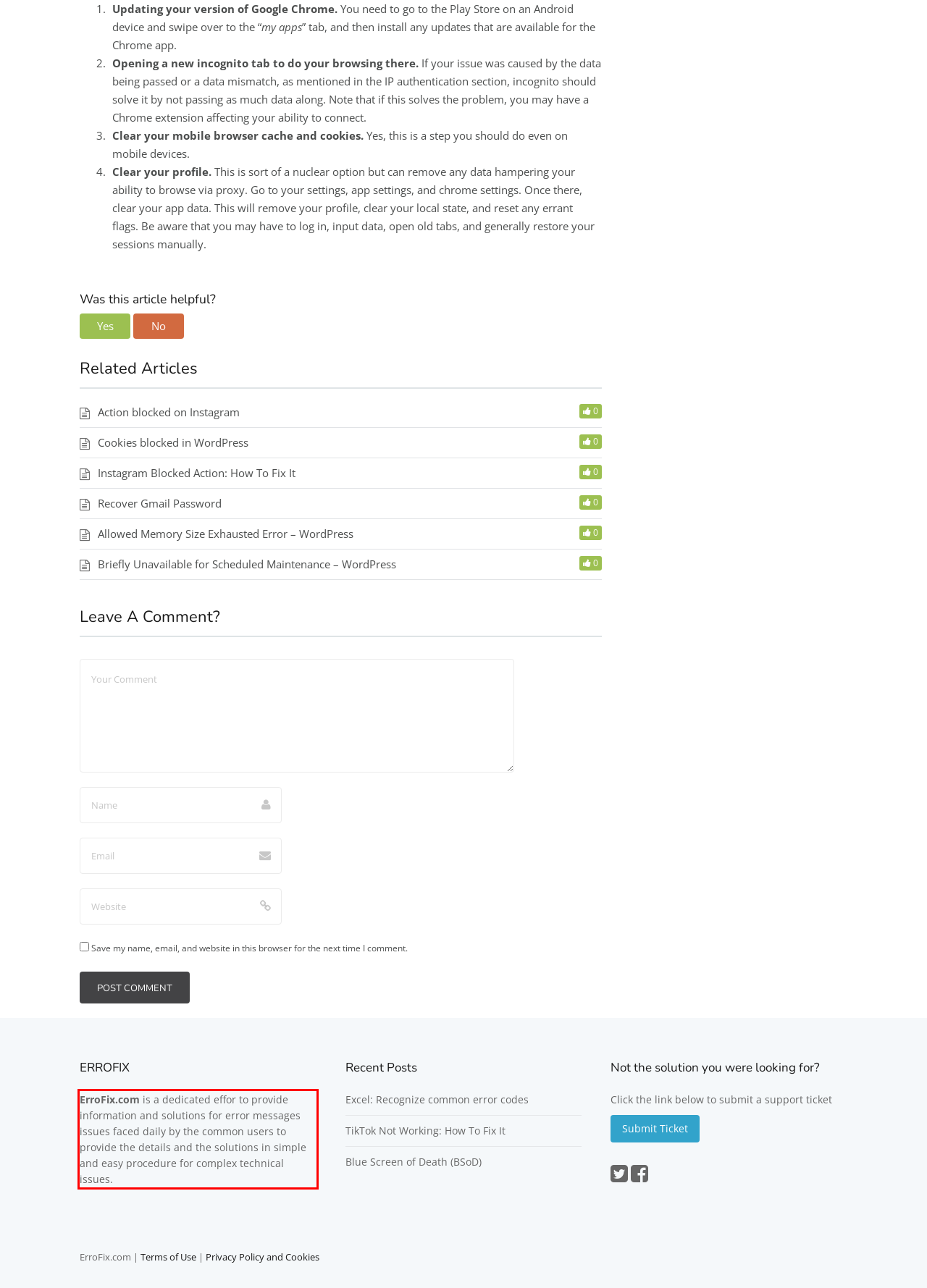Given a screenshot of a webpage containing a red rectangle bounding box, extract and provide the text content found within the red bounding box.

ErroFix.com is a dedicated effor to provide information and solutions for error messages issues faced daily by the common users to provide the details and the solutions in simple and easy procedure for complex technical issues.